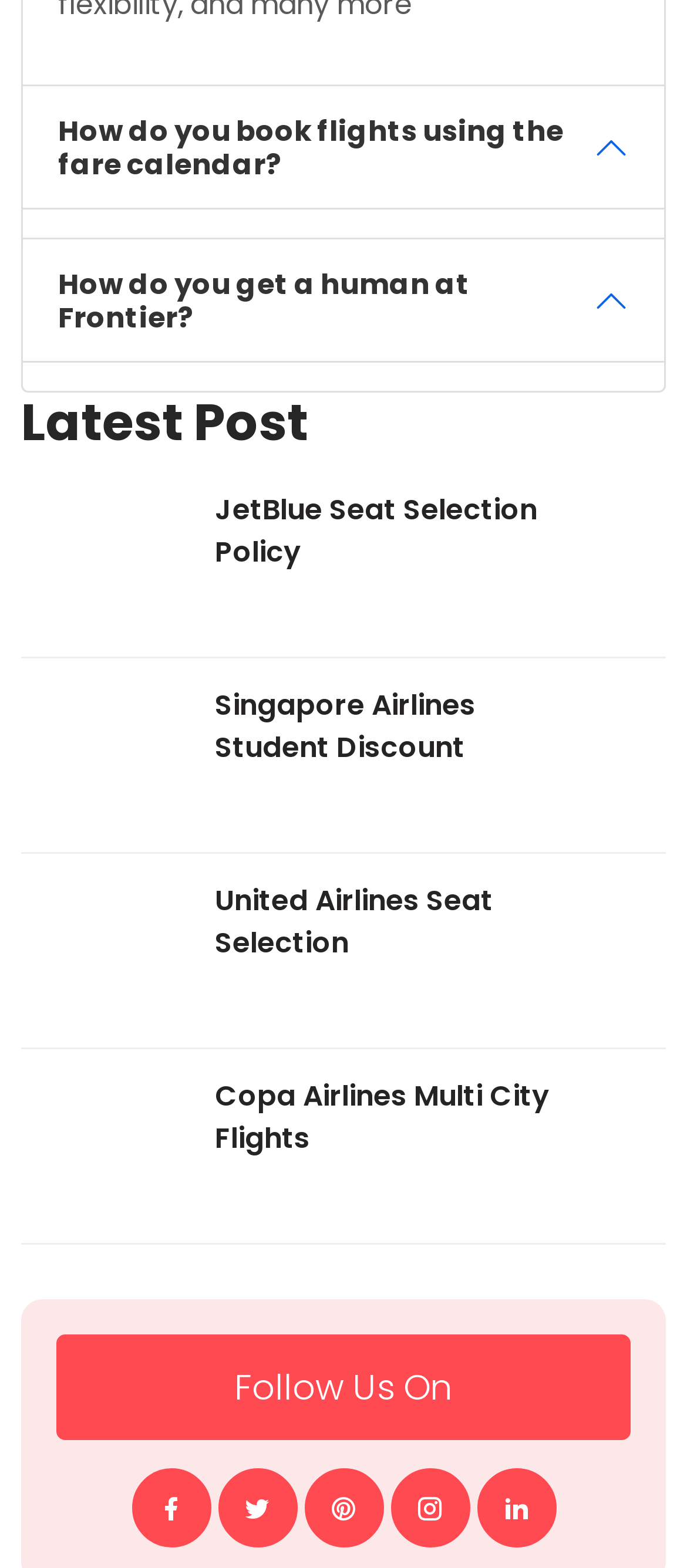Locate the UI element described by alt="Copa Airlines Multi City Flights" and provide its bounding box coordinates. Use the format (top-left x, top-left y, bottom-right x, bottom-right y) with all values as floating point numbers between 0 and 1.

[0.031, 0.756, 0.279, 0.782]